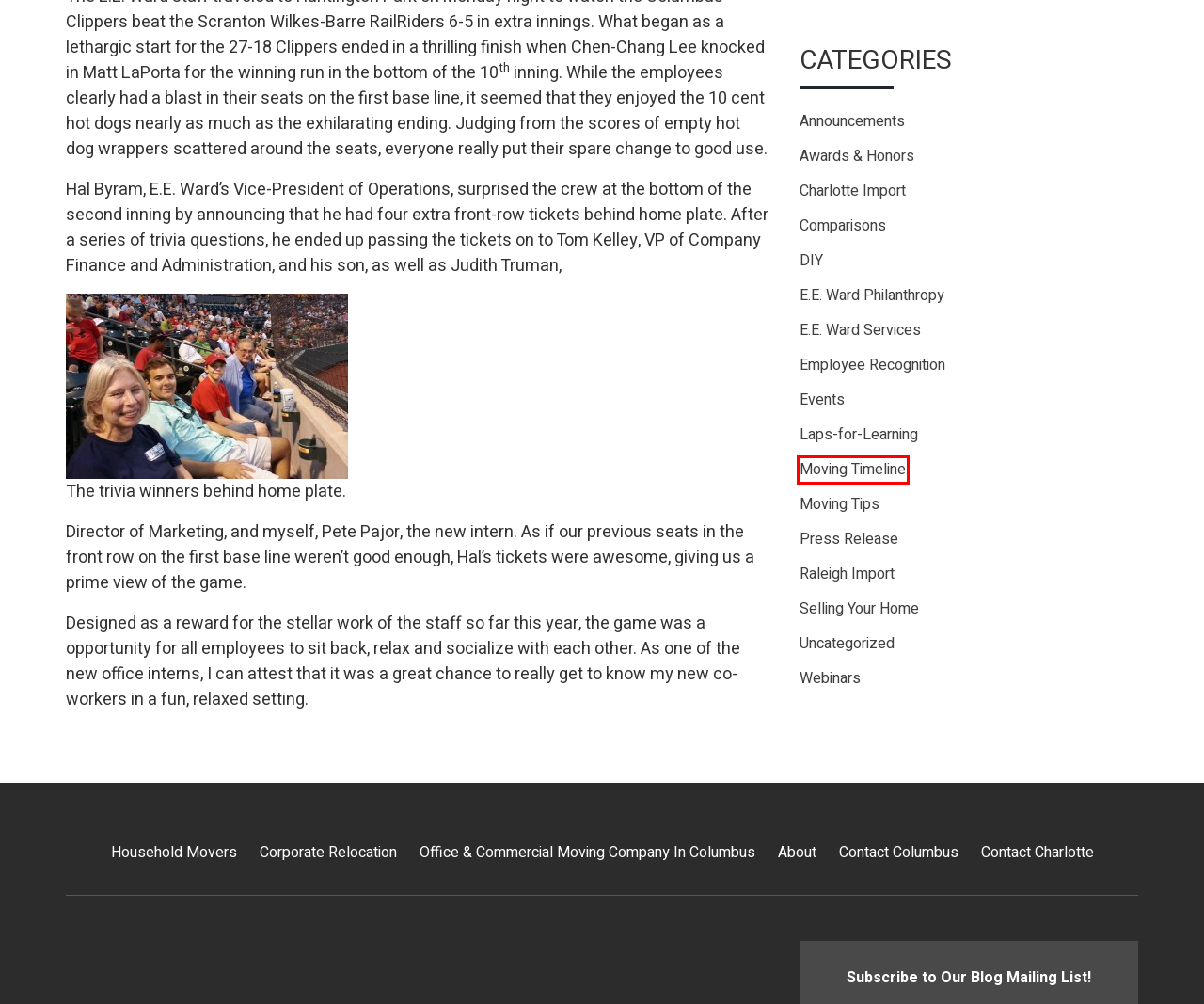Given a screenshot of a webpage with a red bounding box around a UI element, please identify the most appropriate webpage description that matches the new webpage after you click on the element. Here are the candidates:
A. Webinars – E.E. Ward
B. Moving Timeline – E.E. Ward
C. Comparisons – E.E. Ward
D. E.E. Ward Services – E.E. Ward
E. Uncategorized – E.E. Ward
F. Press Release – E.E. Ward
G. Announcements – E.E. Ward
H. Selling Your Home – E.E. Ward

B